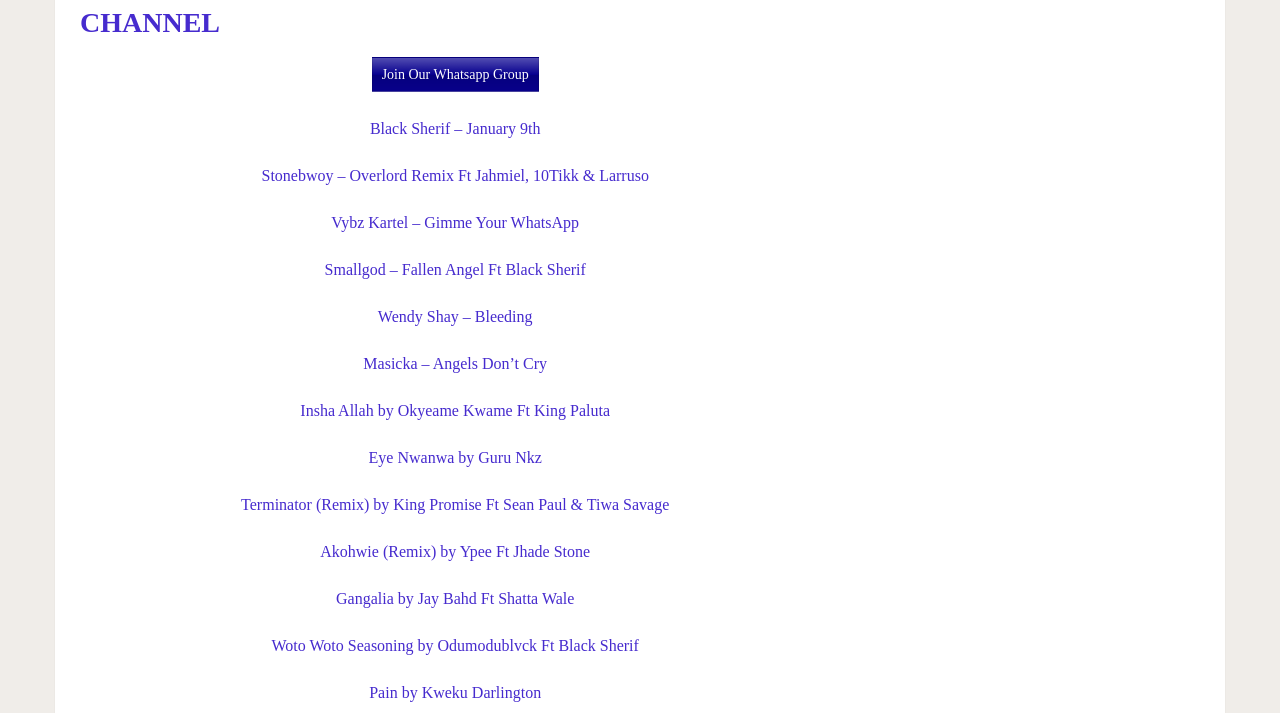Locate the bounding box coordinates of the element you need to click to accomplish the task described by this instruction: "Click on 'Join Our Whatsapp Group'".

[0.29, 0.08, 0.421, 0.13]